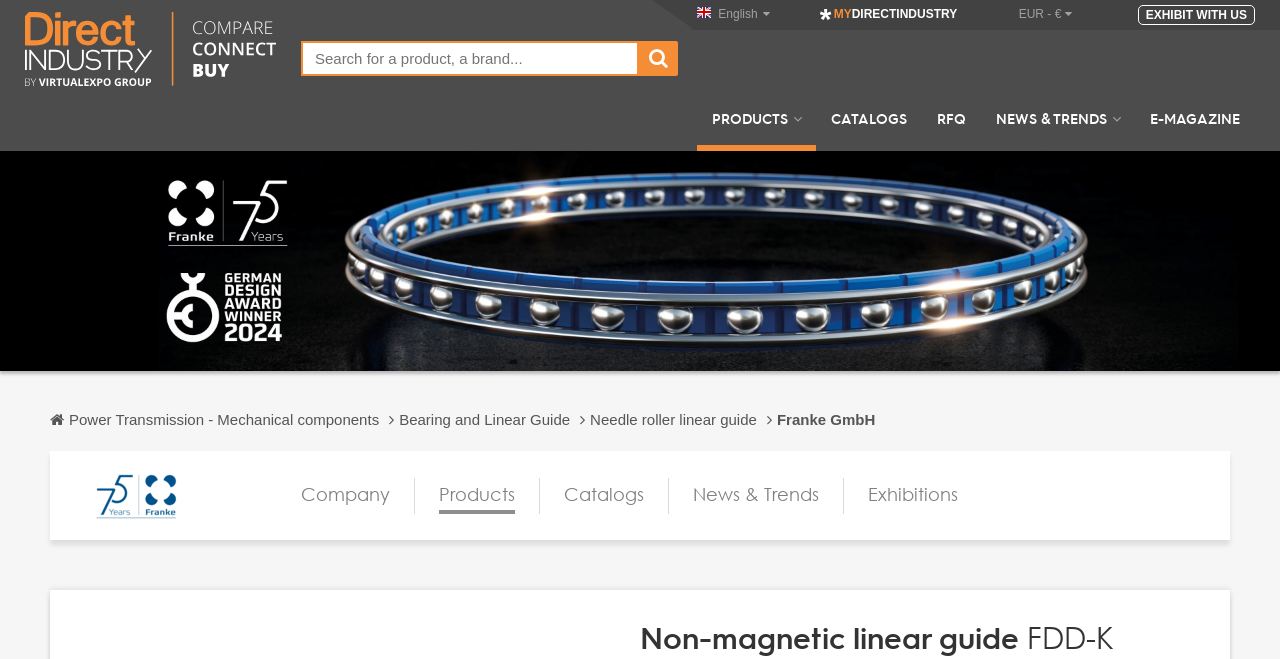Using the details from the image, please elaborate on the following question: What is the currency used on this website?

I found the currency used on this website by looking at the top-right corner of the page, where it says 'EUR - €'. This indicates that the website uses the Euro as its currency.